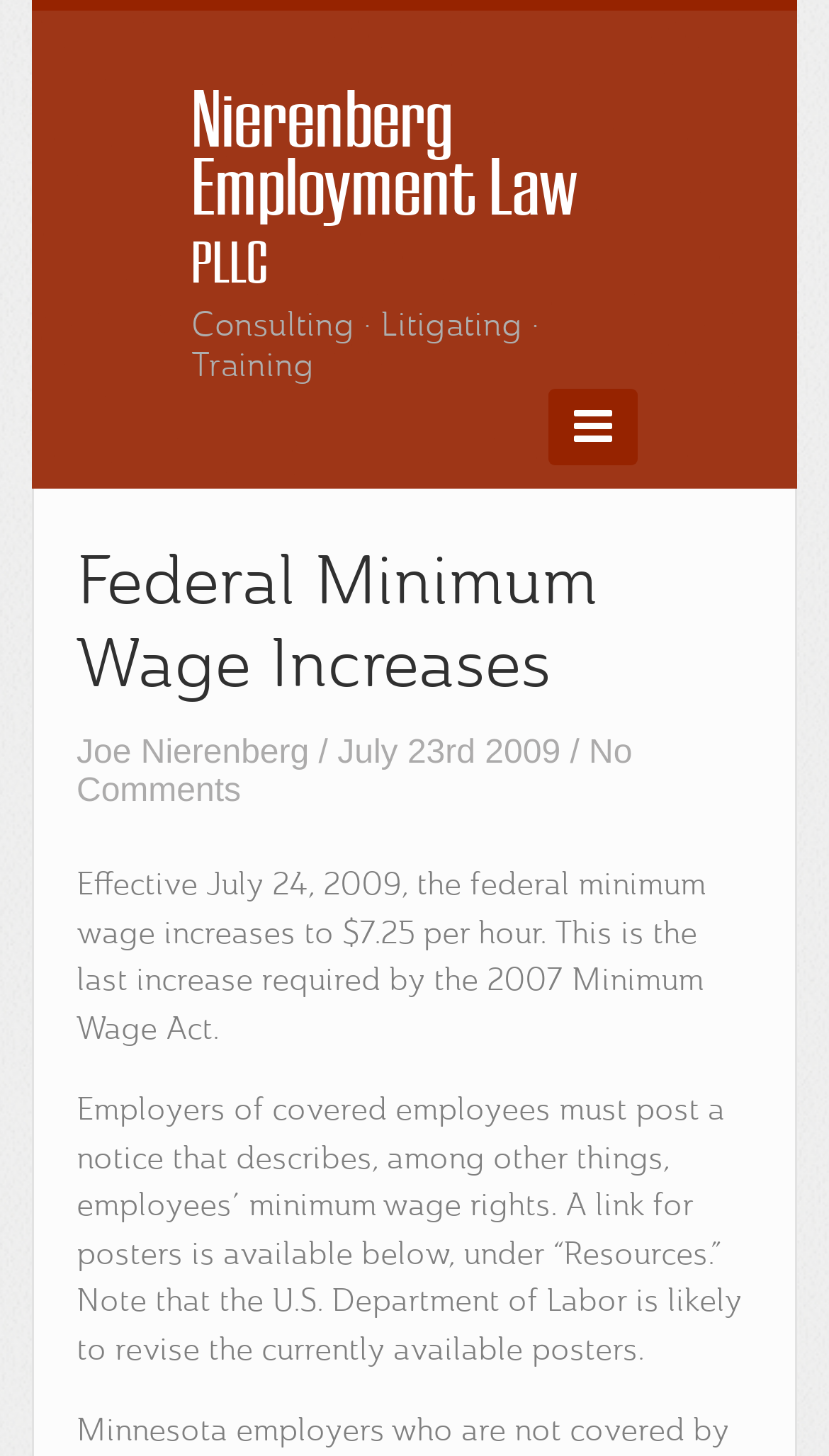Bounding box coordinates should be in the format (top-left x, top-left y, bottom-right x, bottom-right y) and all values should be floating point numbers between 0 and 1. Determine the bounding box coordinate for the UI element described as: No Comments

[0.092, 0.505, 0.763, 0.556]